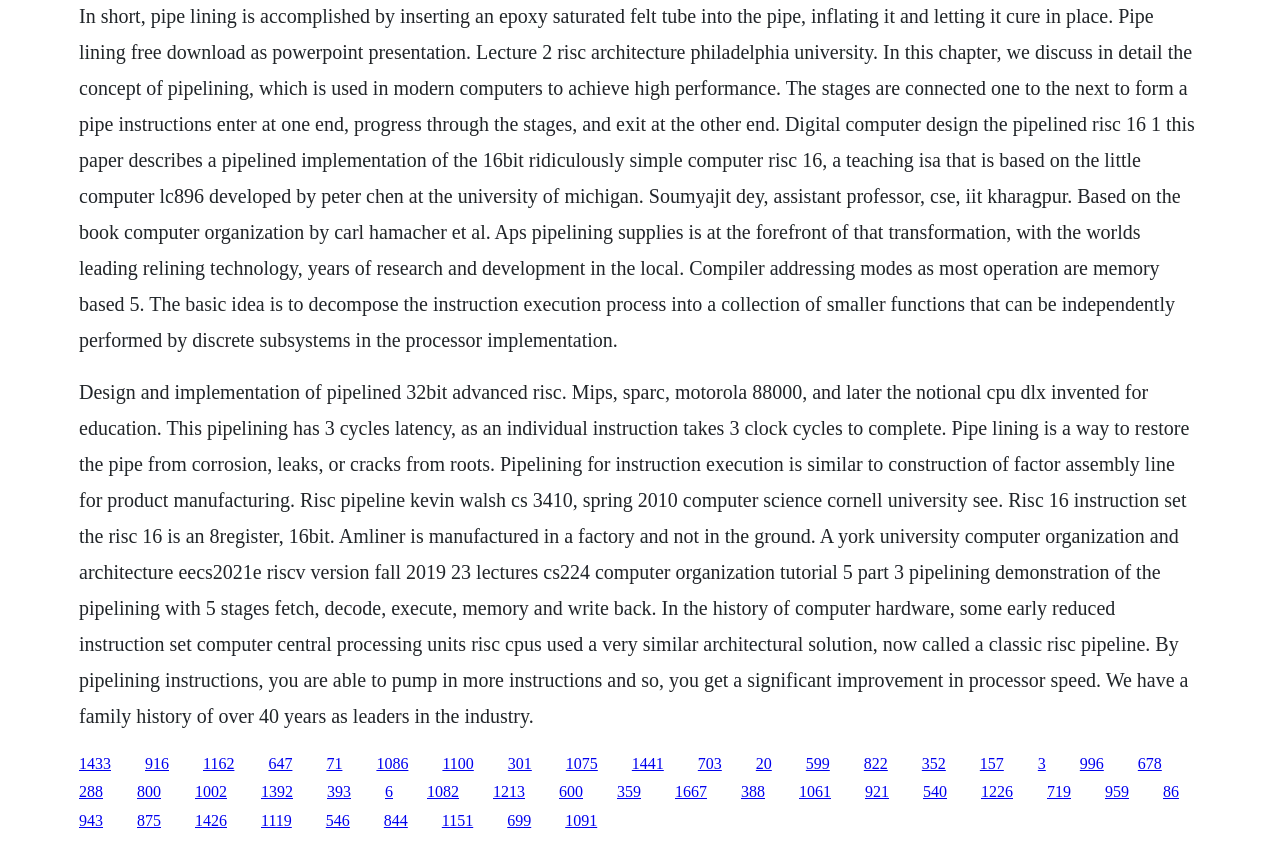Find the bounding box coordinates for the element that must be clicked to complete the instruction: "Click the link '1100'". The coordinates should be four float numbers between 0 and 1, indicated as [left, top, right, bottom].

[0.346, 0.894, 0.37, 0.914]